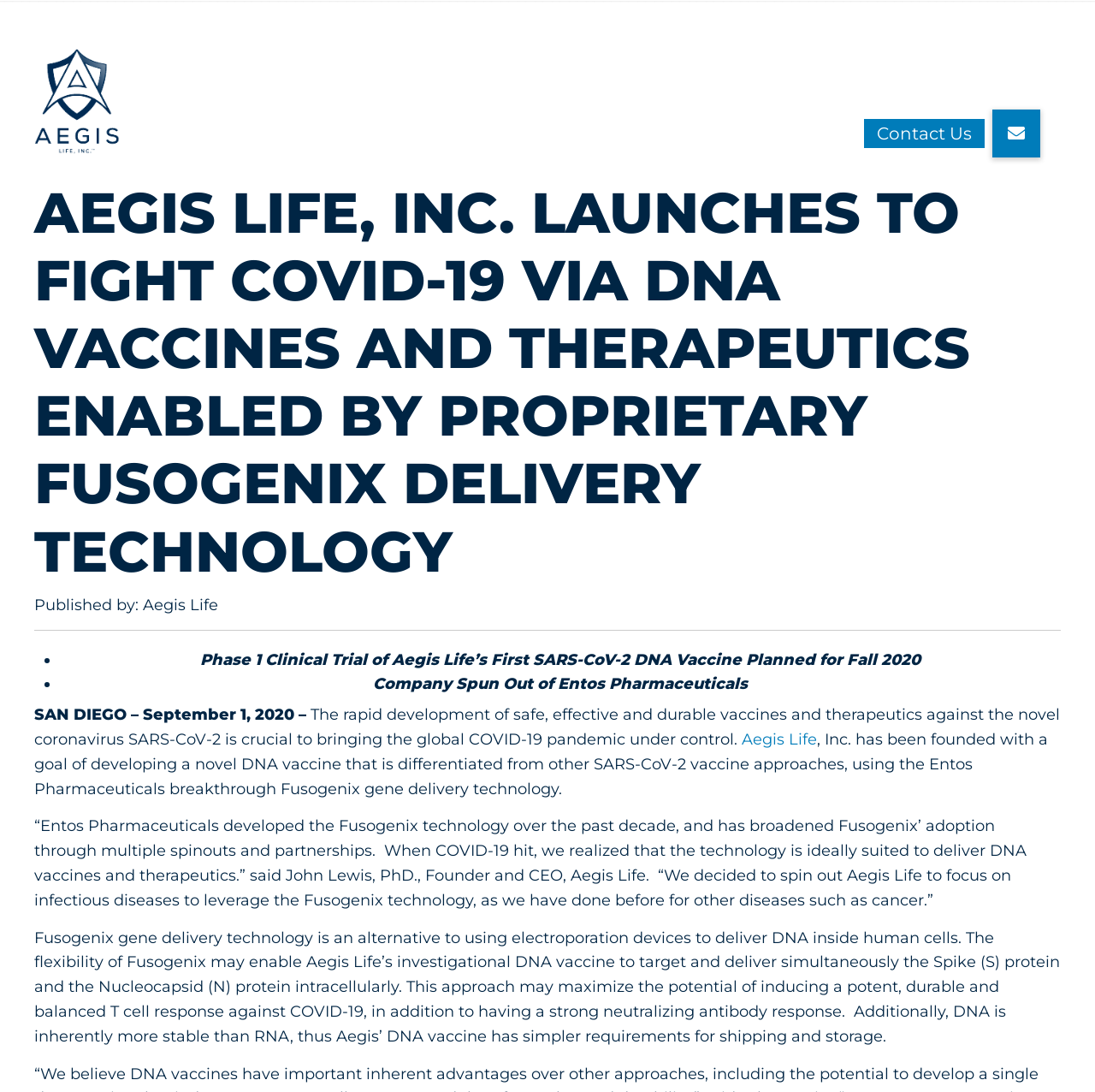Provide the bounding box coordinates for the UI element described in this sentence: "Aegis Life". The coordinates should be four float values between 0 and 1, i.e., [left, top, right, bottom].

[0.677, 0.668, 0.746, 0.686]